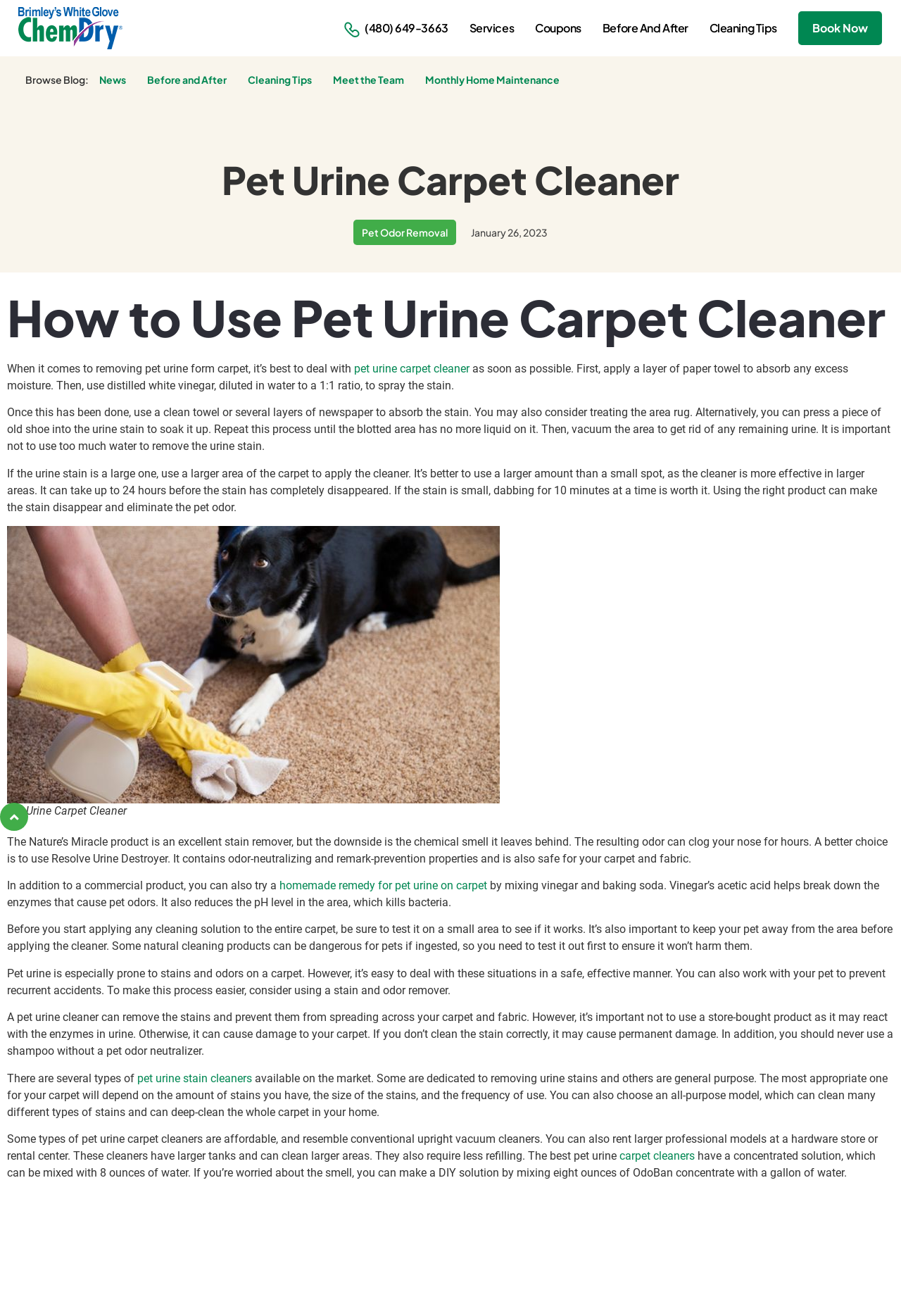Given the element description: "pet urine stain cleaners", predict the bounding box coordinates of this UI element. The coordinates must be four float numbers between 0 and 1, given as [left, top, right, bottom].

[0.152, 0.814, 0.28, 0.824]